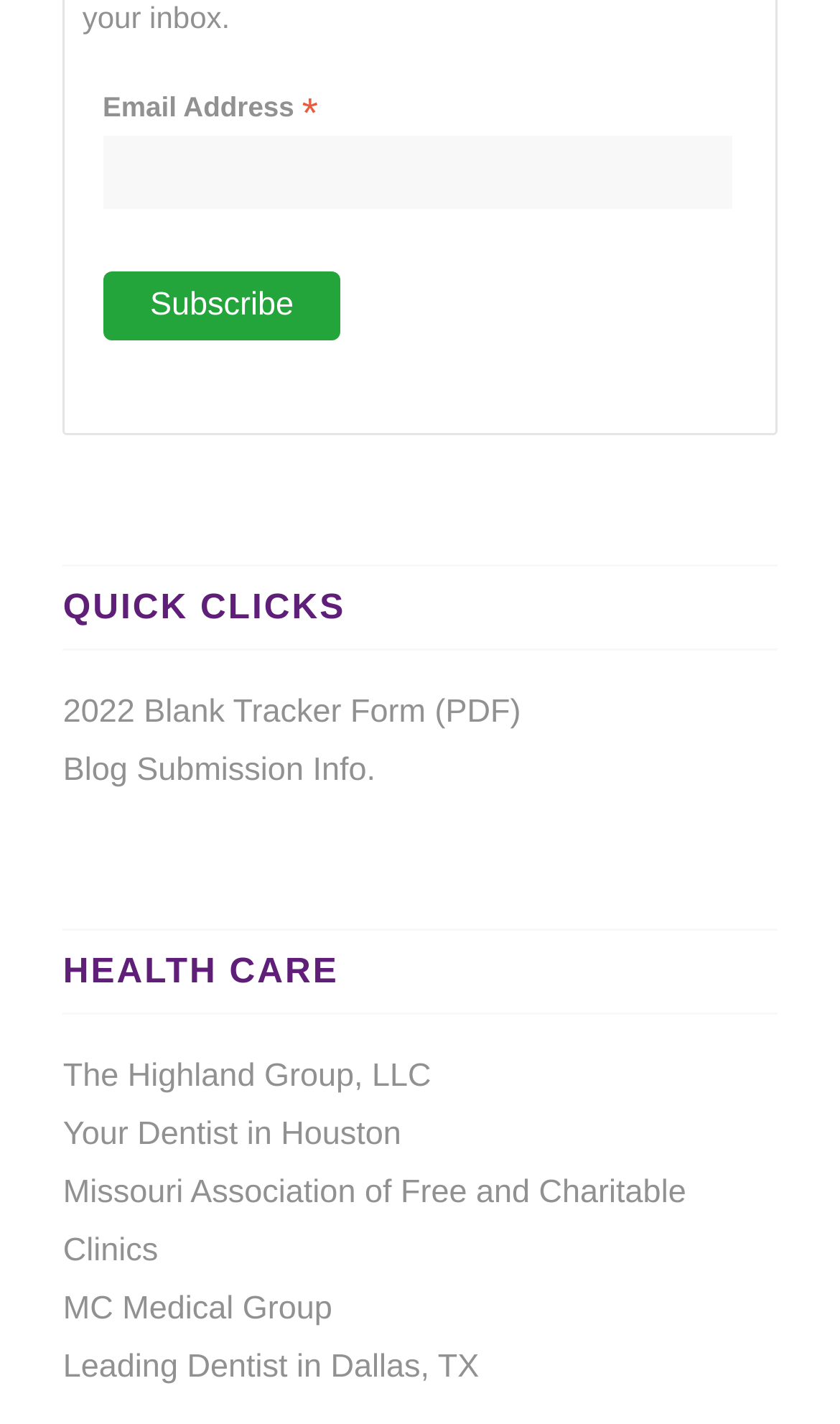Locate the bounding box coordinates of the element that should be clicked to fulfill the instruction: "Subscribe to the newsletter".

[0.122, 0.191, 0.406, 0.239]